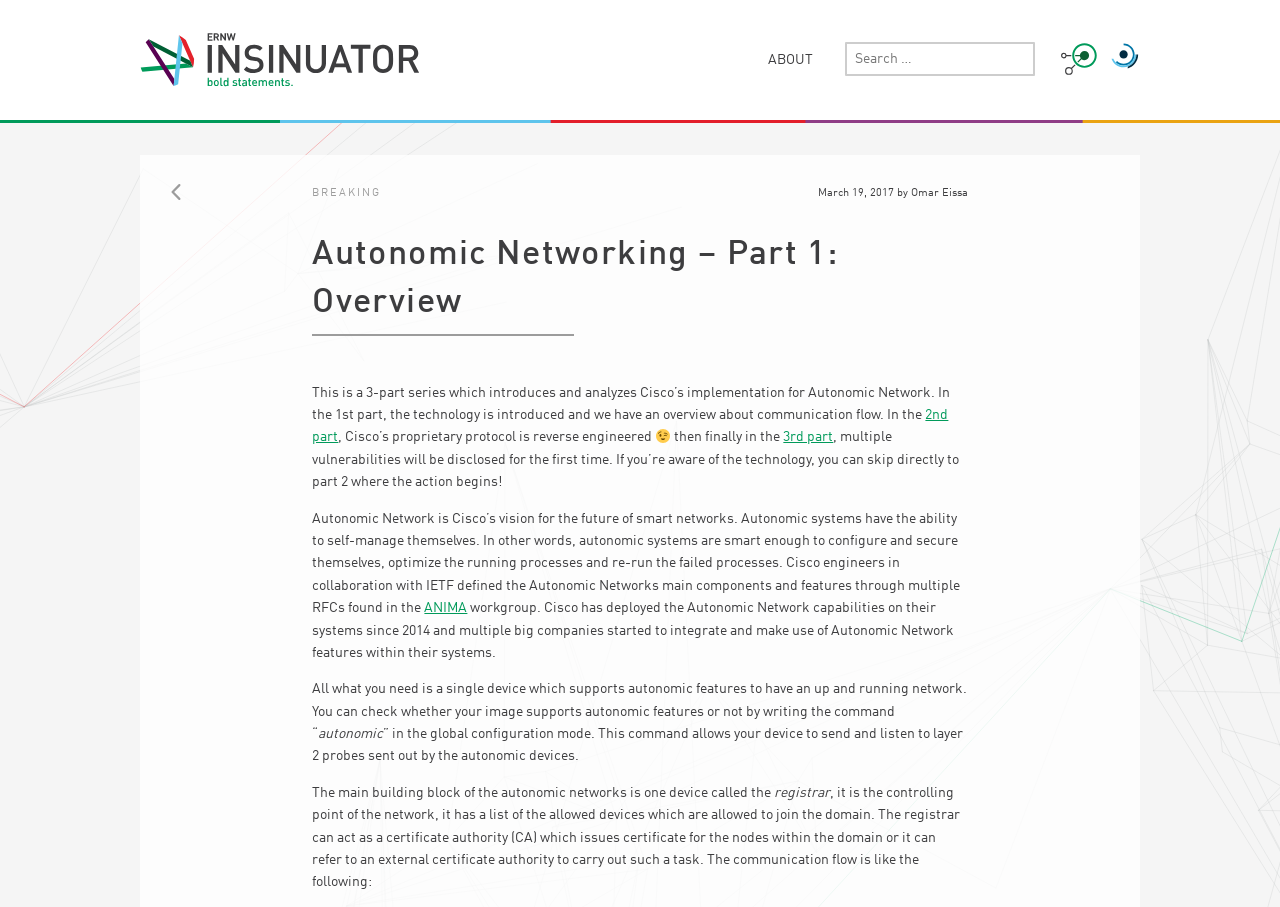Provide the bounding box coordinates for the UI element described in this sentence: "Product Design". The coordinates should be four float values between 0 and 1, i.e., [left, top, right, bottom].

None